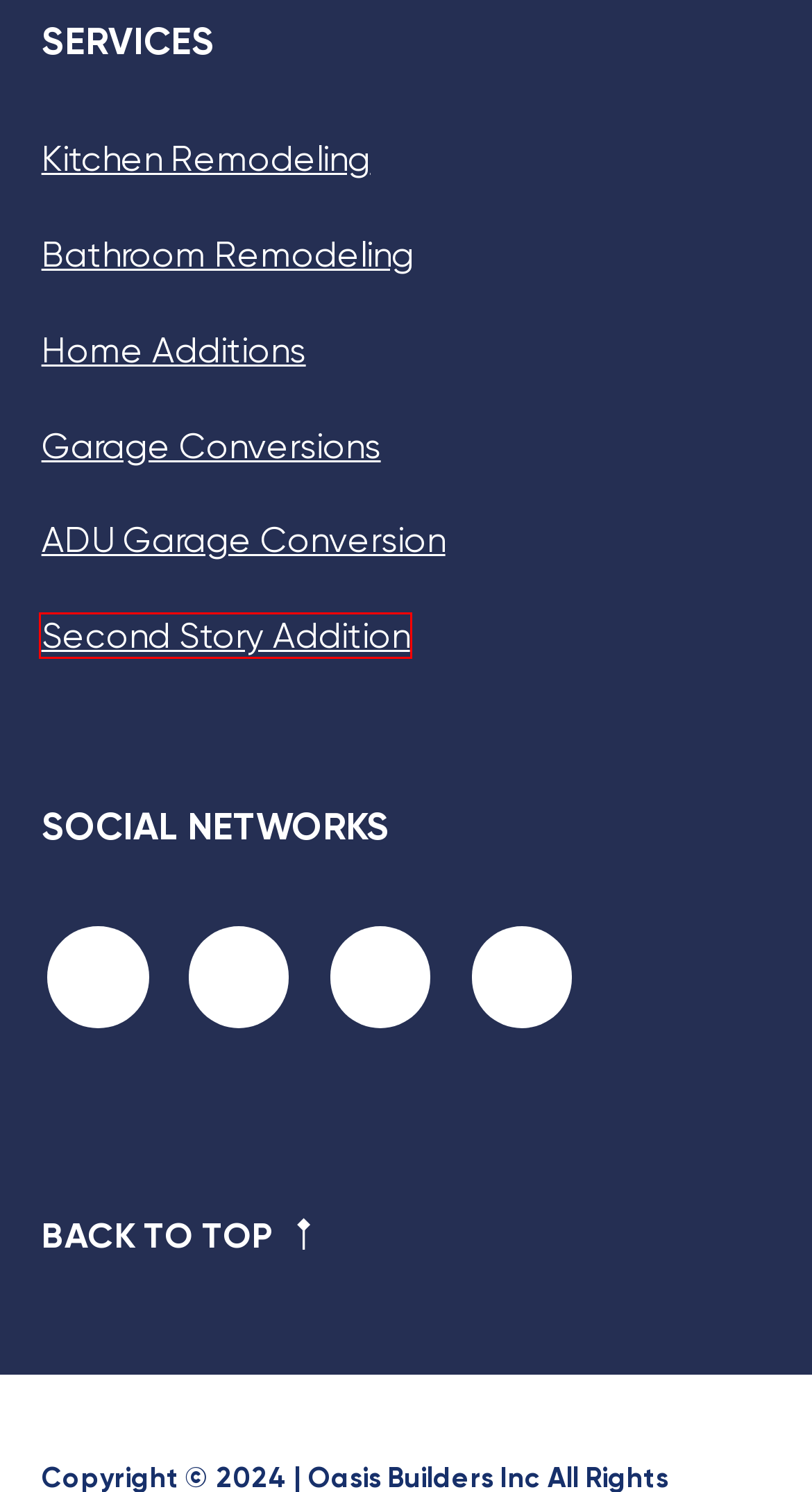Evaluate the webpage screenshot and identify the element within the red bounding box. Select the webpage description that best fits the new webpage after clicking the highlighted element. Here are the candidates:
A. Second Story Additions | Los Angeles | Oasis Builders Inc.
B. Garage Conversions | Los Angeles | Oasis Builders Inc.
C. Free Estimate - Oasis Builders, Inc.
D. Top Trends in Kitchen Backsplash Design for 2023 - Oasis Builders, Inc.
E. Oasis Builders Inc. | Bathroom Remodeling | Los Angeles
F. ADU Construction | Los Angeles | Oasis Builders Inc.
G. Overland Ave, Los Angeles - Oasis Builders, Inc.
H. Inverness Drive, La Canada - Oasis Builders, Inc.

A